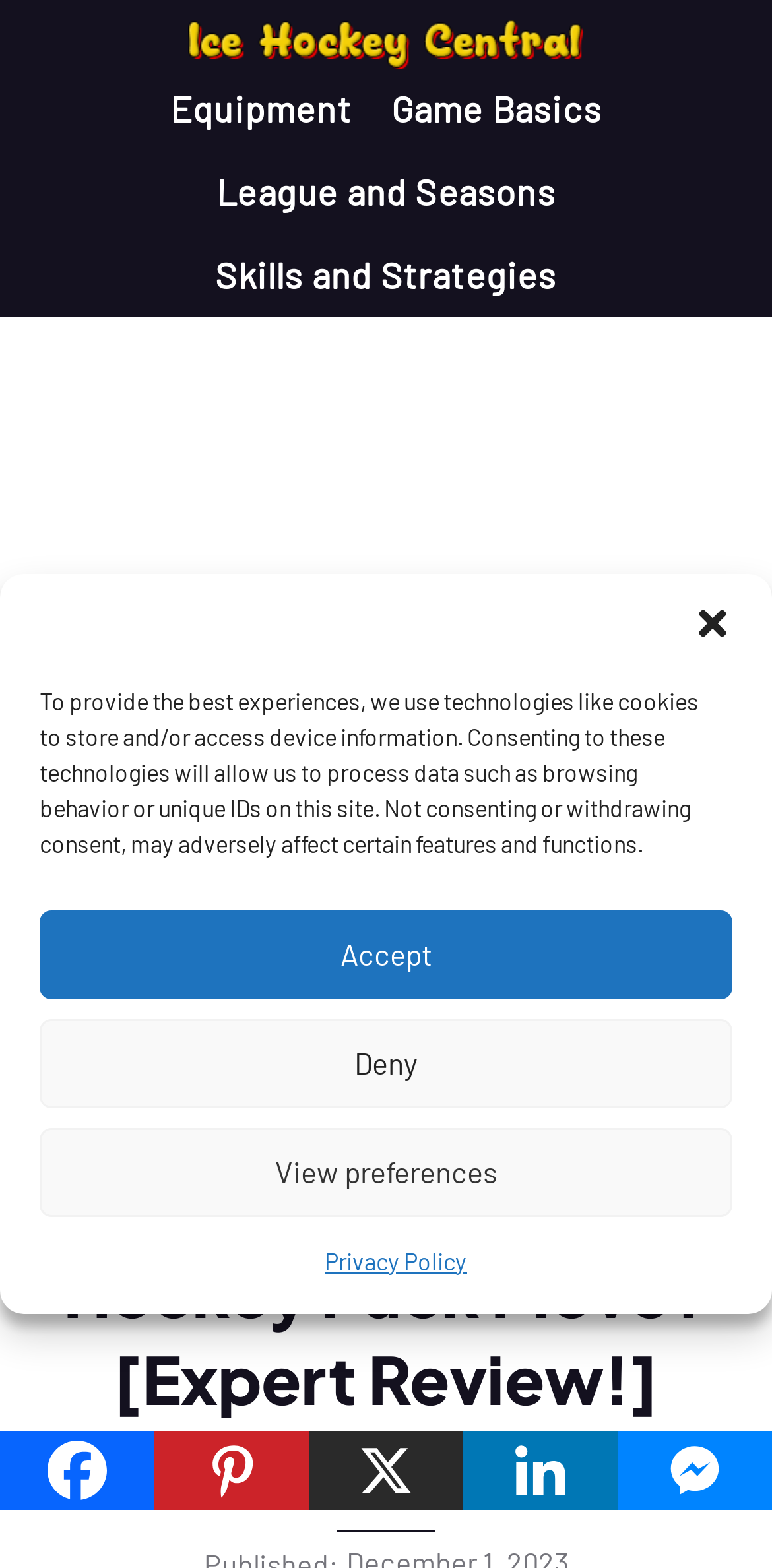Provide a one-word or brief phrase answer to the question:
What is the author of the current webpage?

Travis Strauss